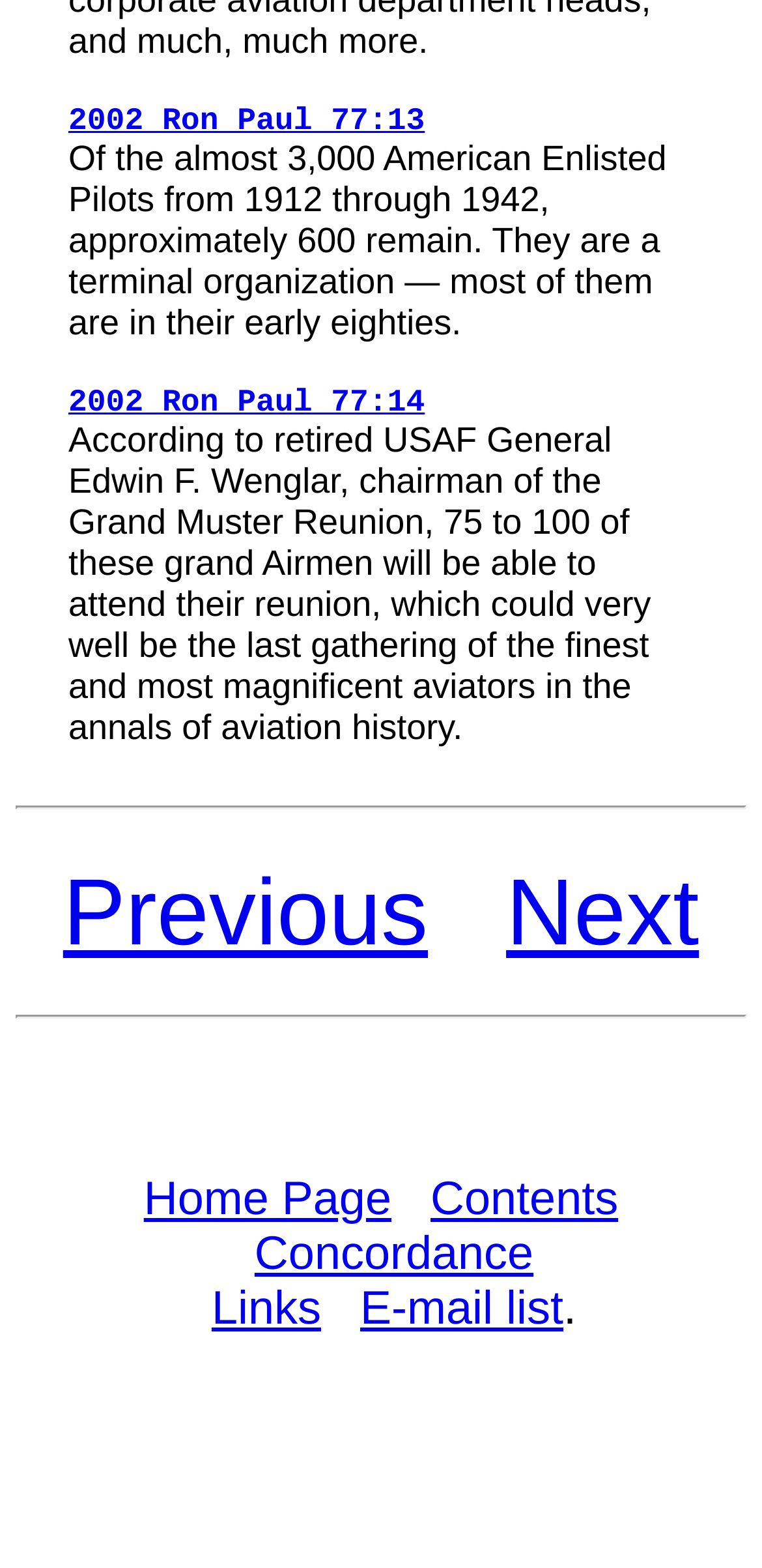Please identify the bounding box coordinates of the element I need to click to follow this instruction: "Visit Home Page".

[0.189, 0.748, 0.514, 0.782]